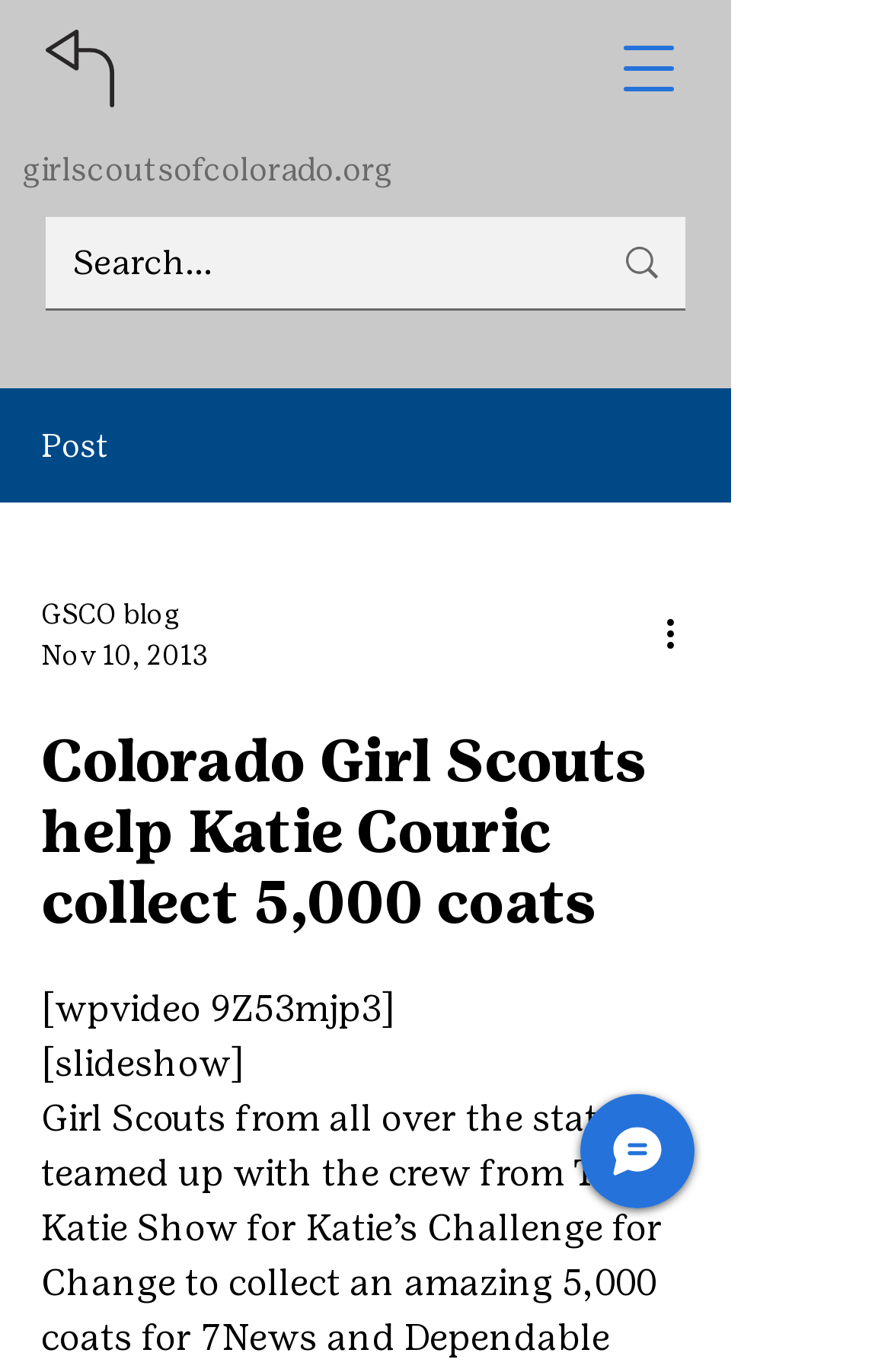Respond with a single word or phrase for the following question: 
What type of media is embedded in the webpage?

Video